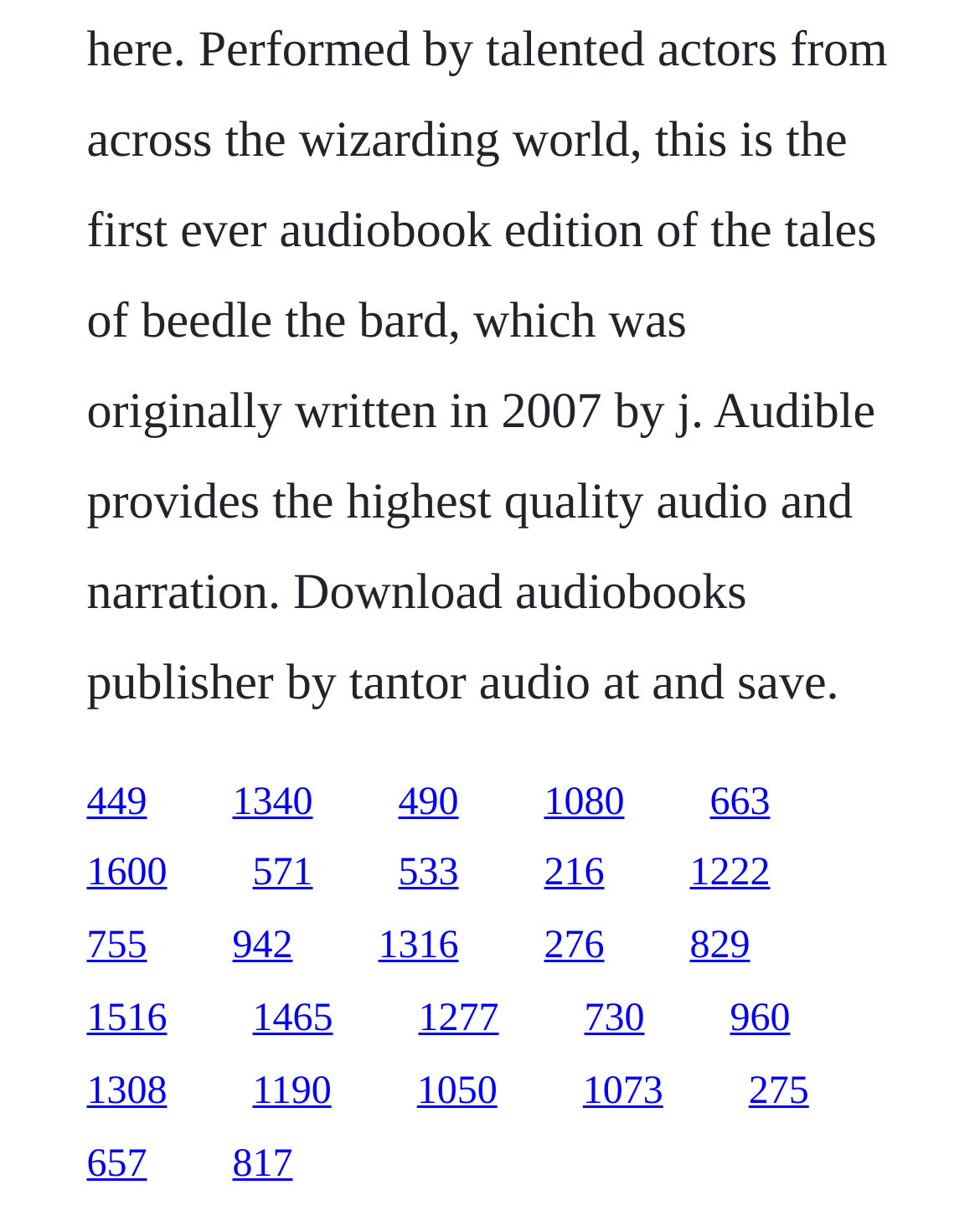Determine the bounding box coordinates of the clickable element to achieve the following action: 'access the ninth link'. Provide the coordinates as four float values between 0 and 1, formatted as [left, top, right, bottom].

[0.088, 0.758, 0.15, 0.793]